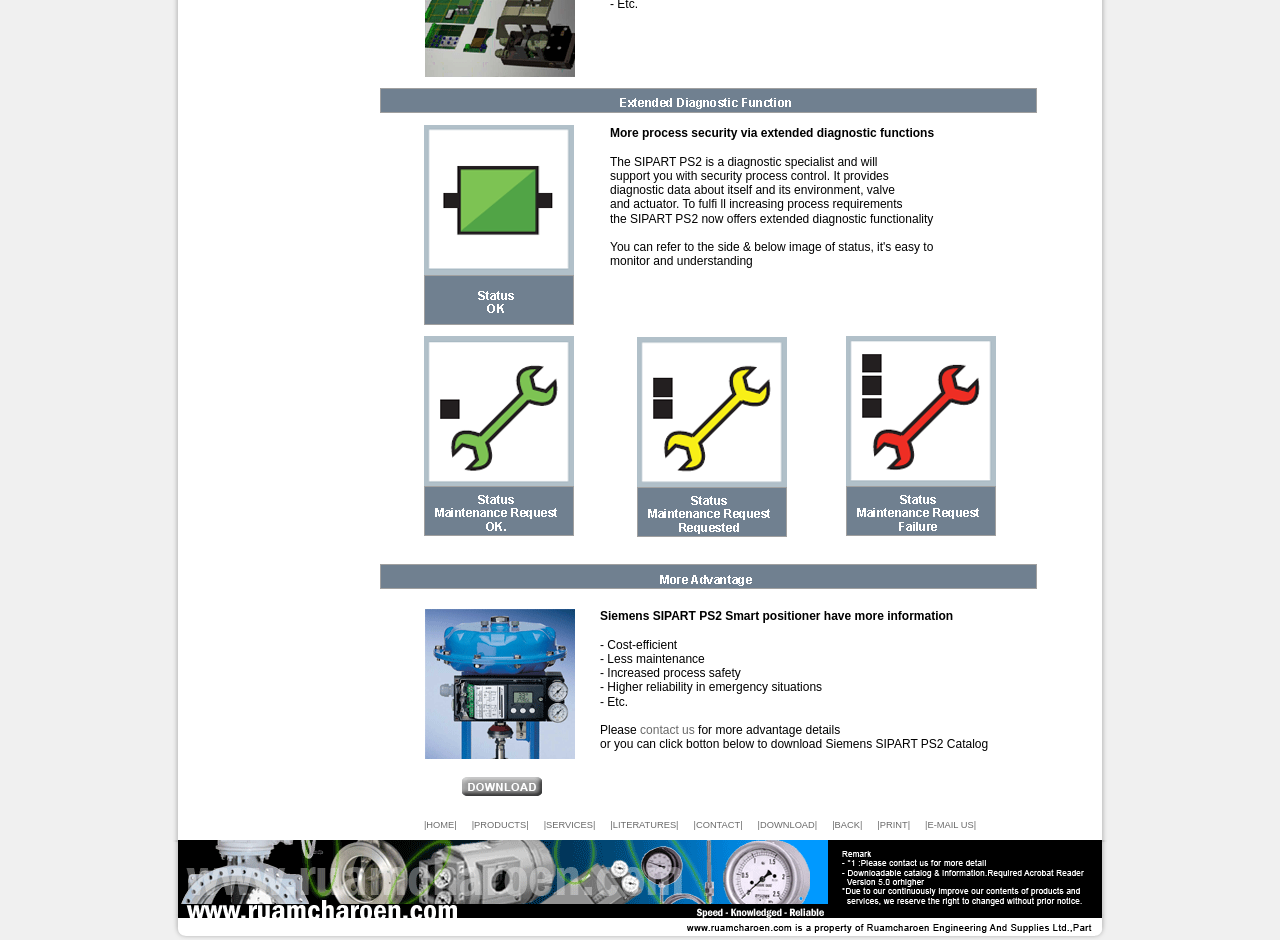Locate the bounding box coordinates of the clickable region to complete the following instruction: "send an email."

[0.723, 0.872, 0.763, 0.883]